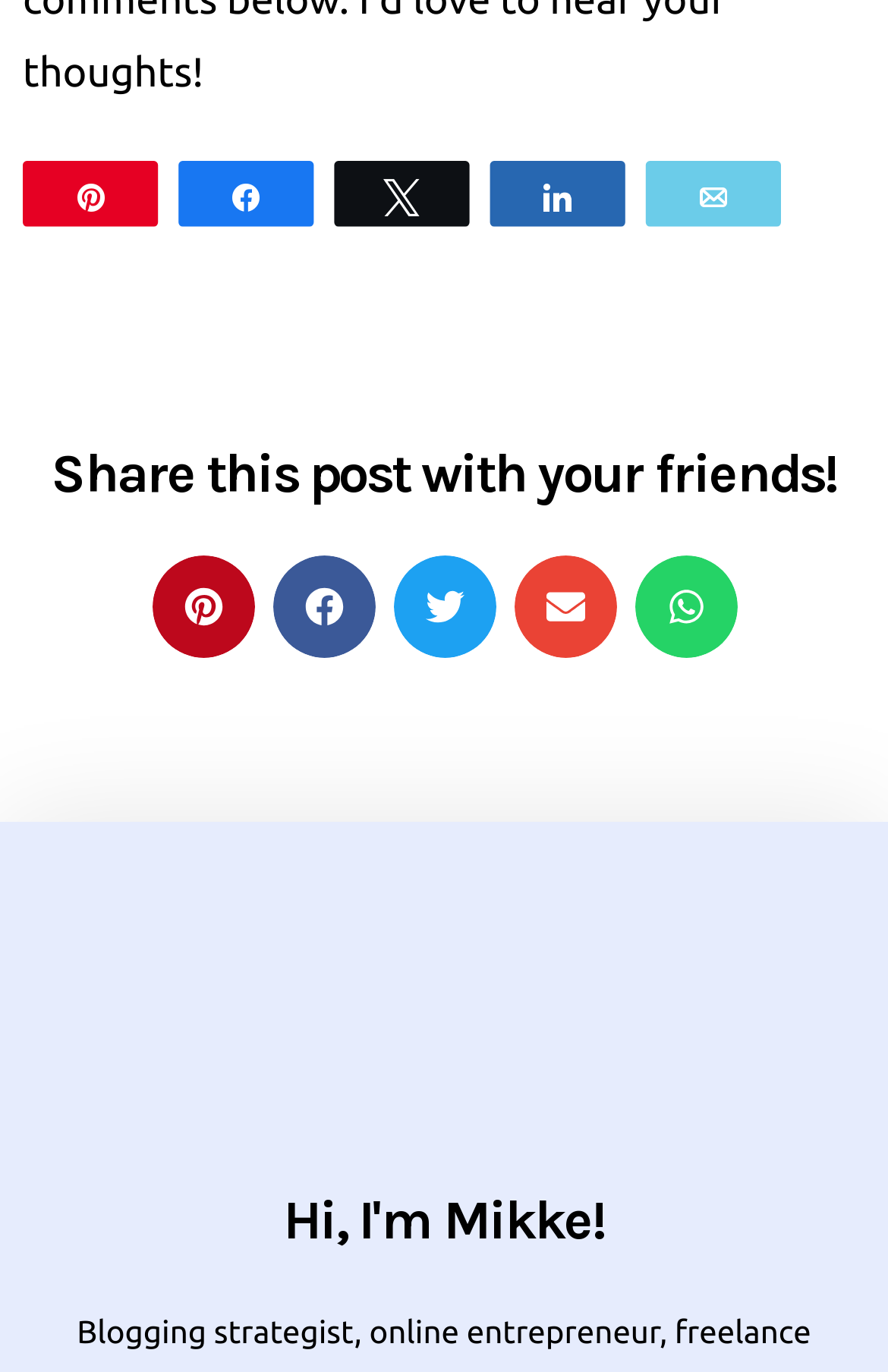Provide the bounding box coordinates of the section that needs to be clicked to accomplish the following instruction: "Share this post on Facebook."

[0.306, 0.405, 0.422, 0.479]